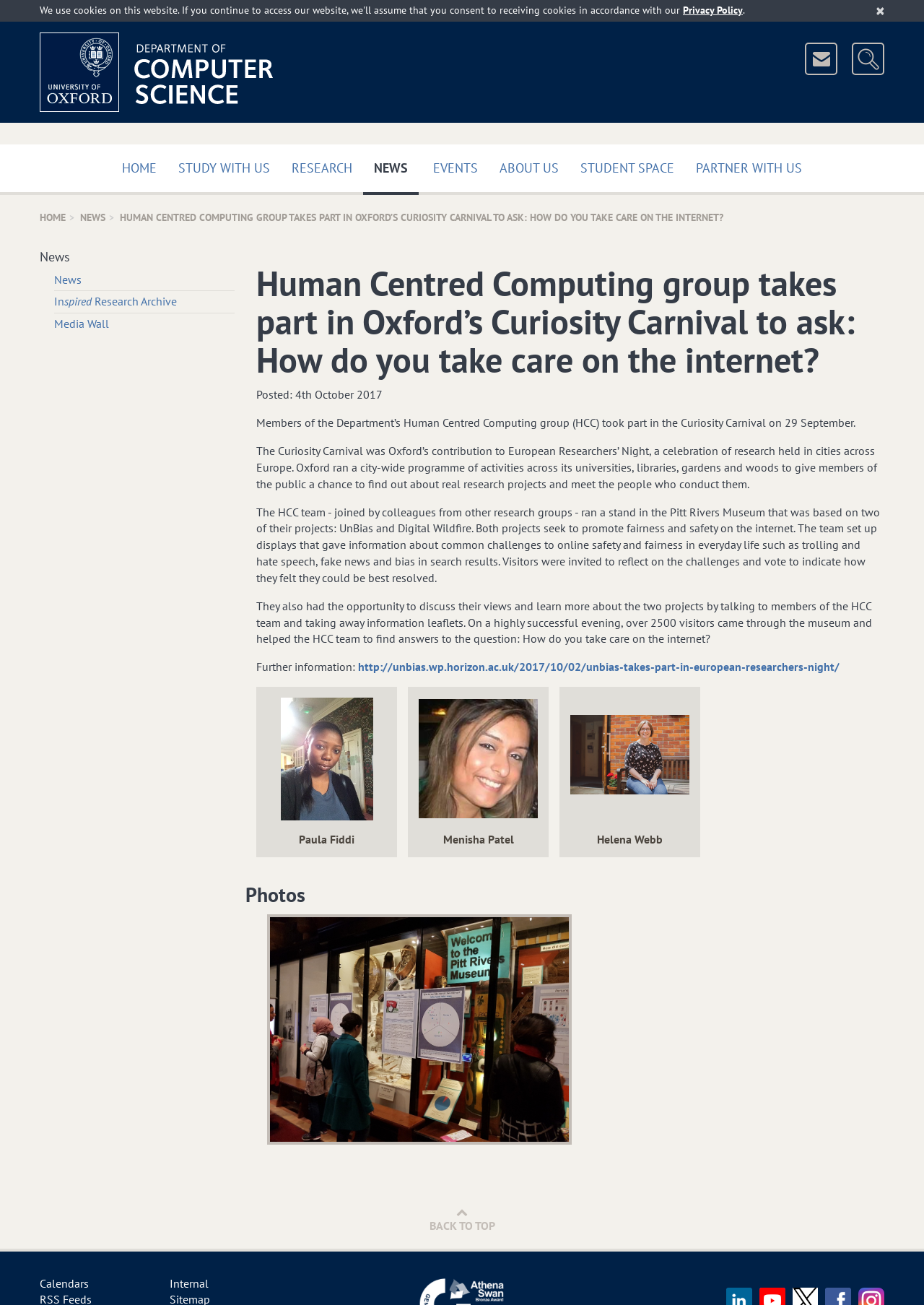Generate a comprehensive caption for the webpage you are viewing.

This webpage is about the Human Centred Computing group's participation in the Curiosity Carnival, an event held in Oxford as part of European Researchers' Night. The page has a prominent heading that asks "How do you take care on the internet?" and features a series of paragraphs that describe the event and the group's projects, UnBias and Digital Wildfire, which aim to promote fairness and safety online.

At the top of the page, there is a navigation menu with links to various sections of the website, including "HOME", "STUDY WITH US", "RESEARCH", and "NEWS". Below this menu, there is a university logo and a search bar.

The main content of the page is divided into sections, with headings and paragraphs that describe the event and the group's projects. There are also several images of people, likely researchers or team members, with links to their names.

Towards the bottom of the page, there is a section with a heading "Photos" and a link to a photo gallery. Below this, there are more links to other sections of the website, including "News", "Inspired Research Archive", and "Media Wall".

At the very bottom of the page, there is a "BACK TO TOP" link and a few more links to other sections of the website, including "Calendars" and "Internal".